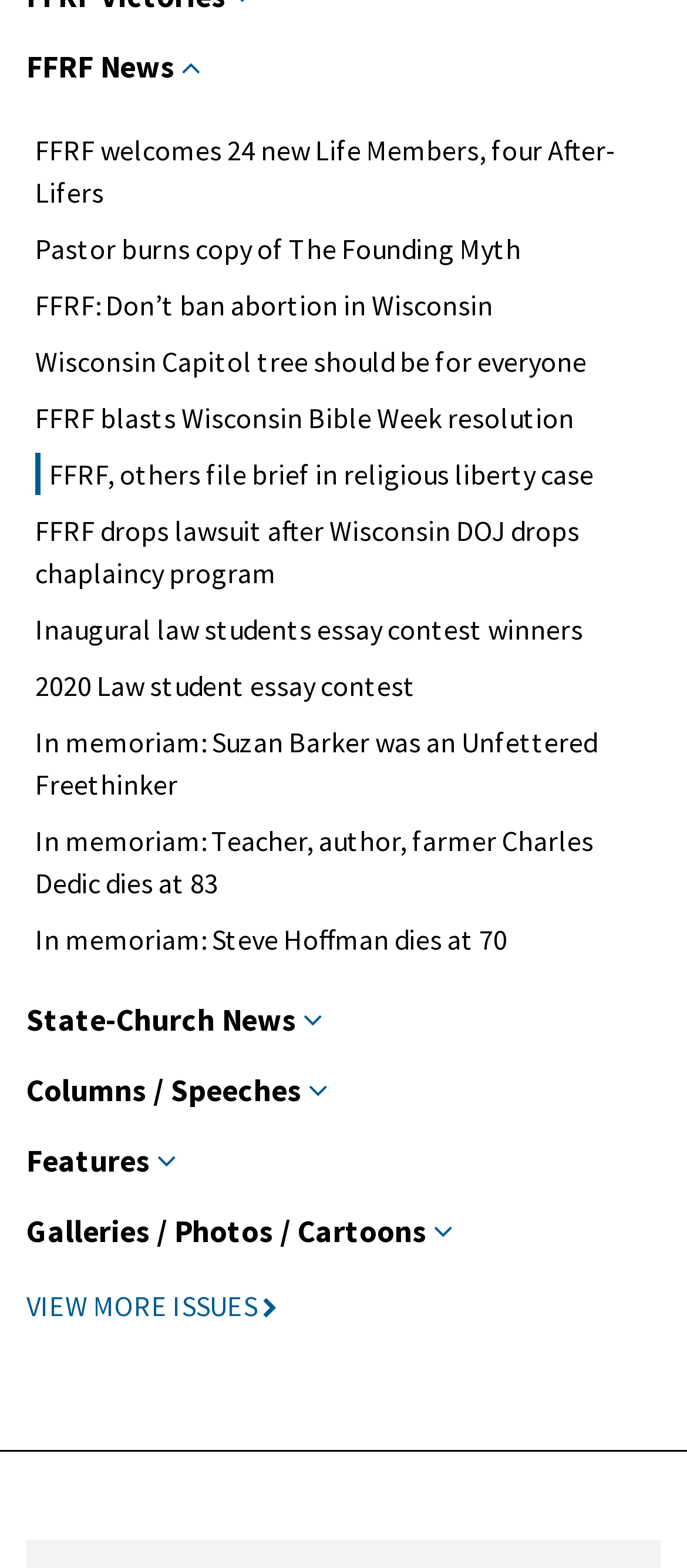Find and specify the bounding box coordinates that correspond to the clickable region for the instruction: "Read about FFRF welcomes 24 new Life Members, four After-Lifers".

[0.051, 0.082, 0.949, 0.135]